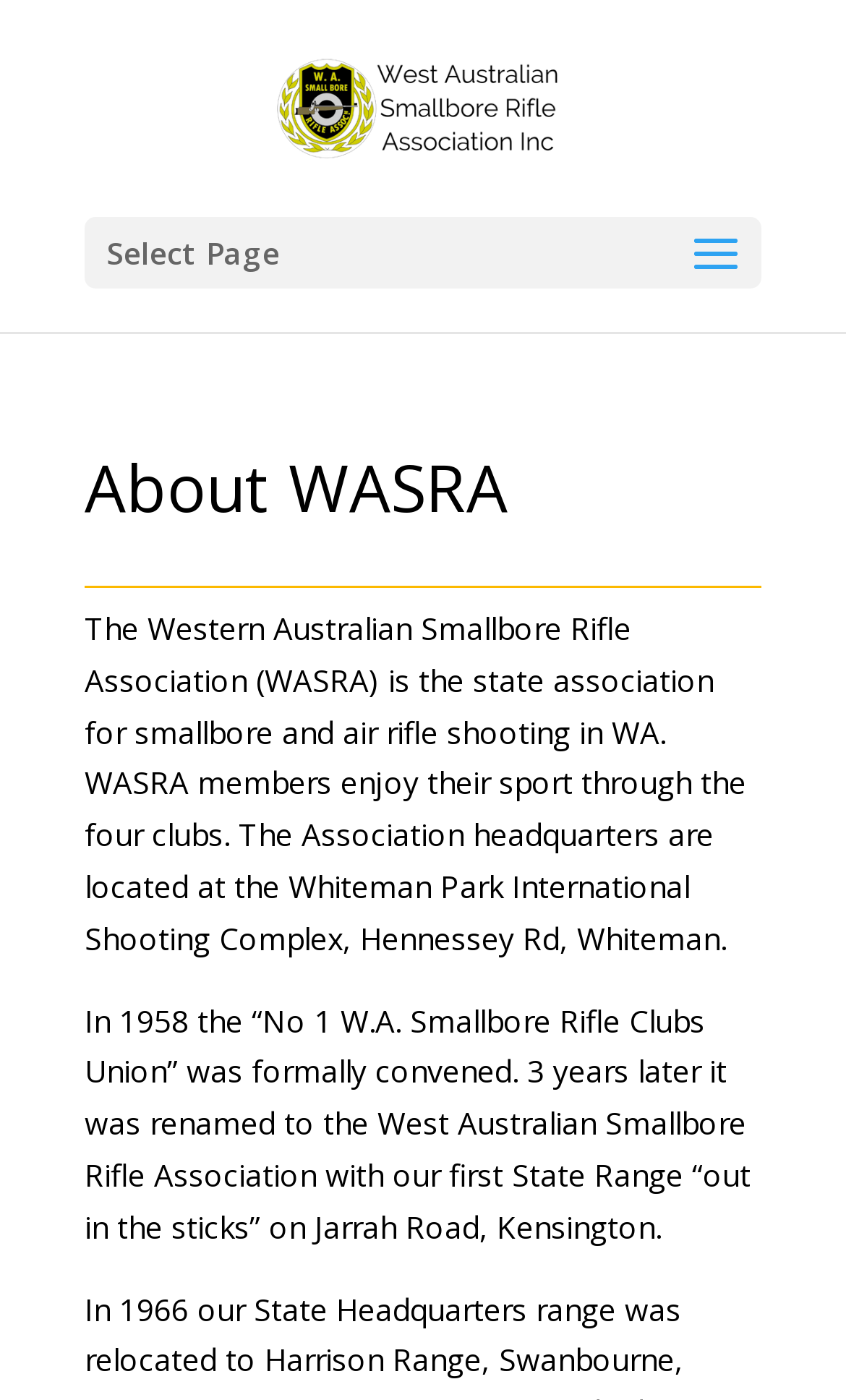Analyze the image and answer the question with as much detail as possible: 
How many clubs do WASRA members enjoy their sport through?

The number of clubs can be found in the StaticText element with the text 'WASRA members enjoy their sport through the four clubs.'